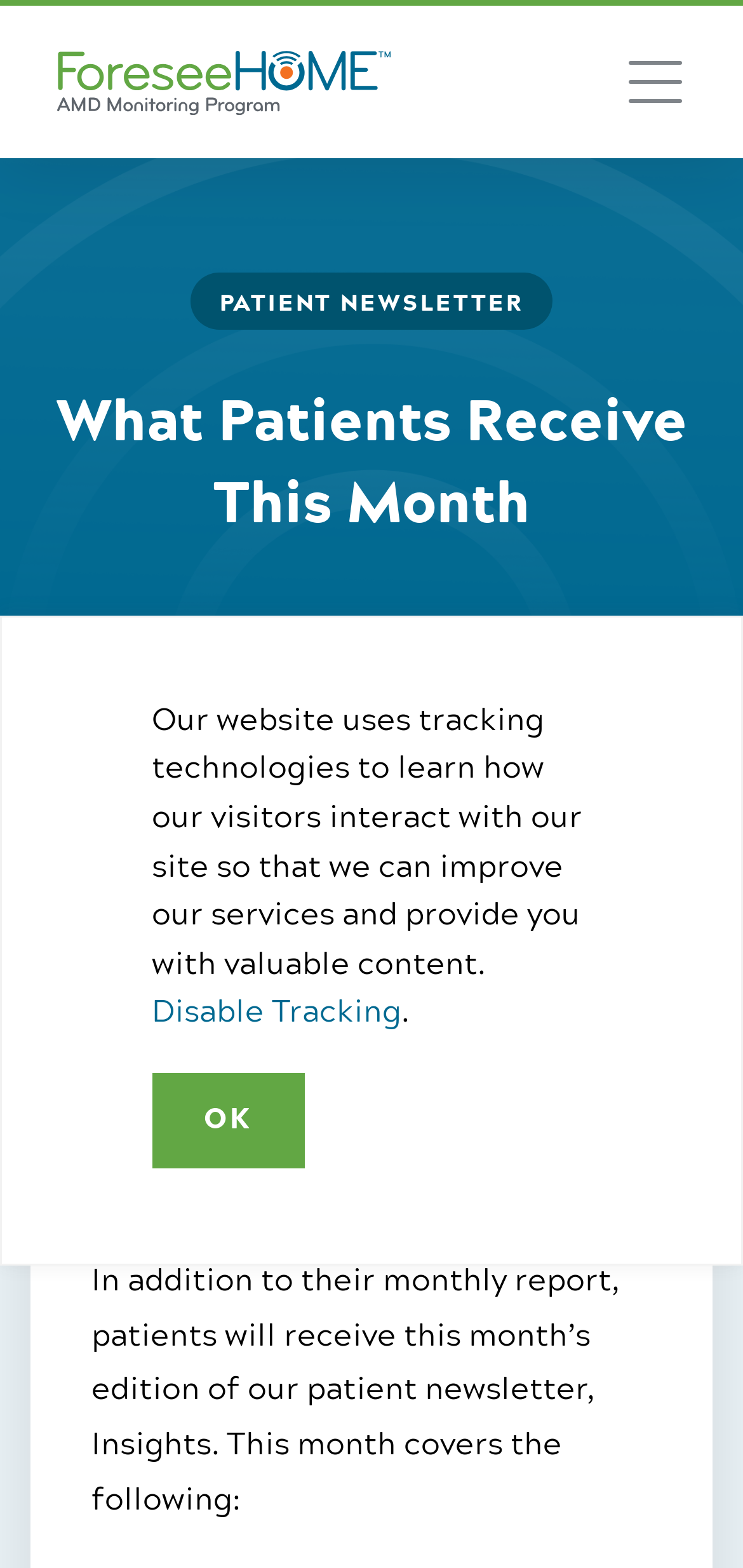Locate and extract the headline of this webpage.

What Patients Receive This Month